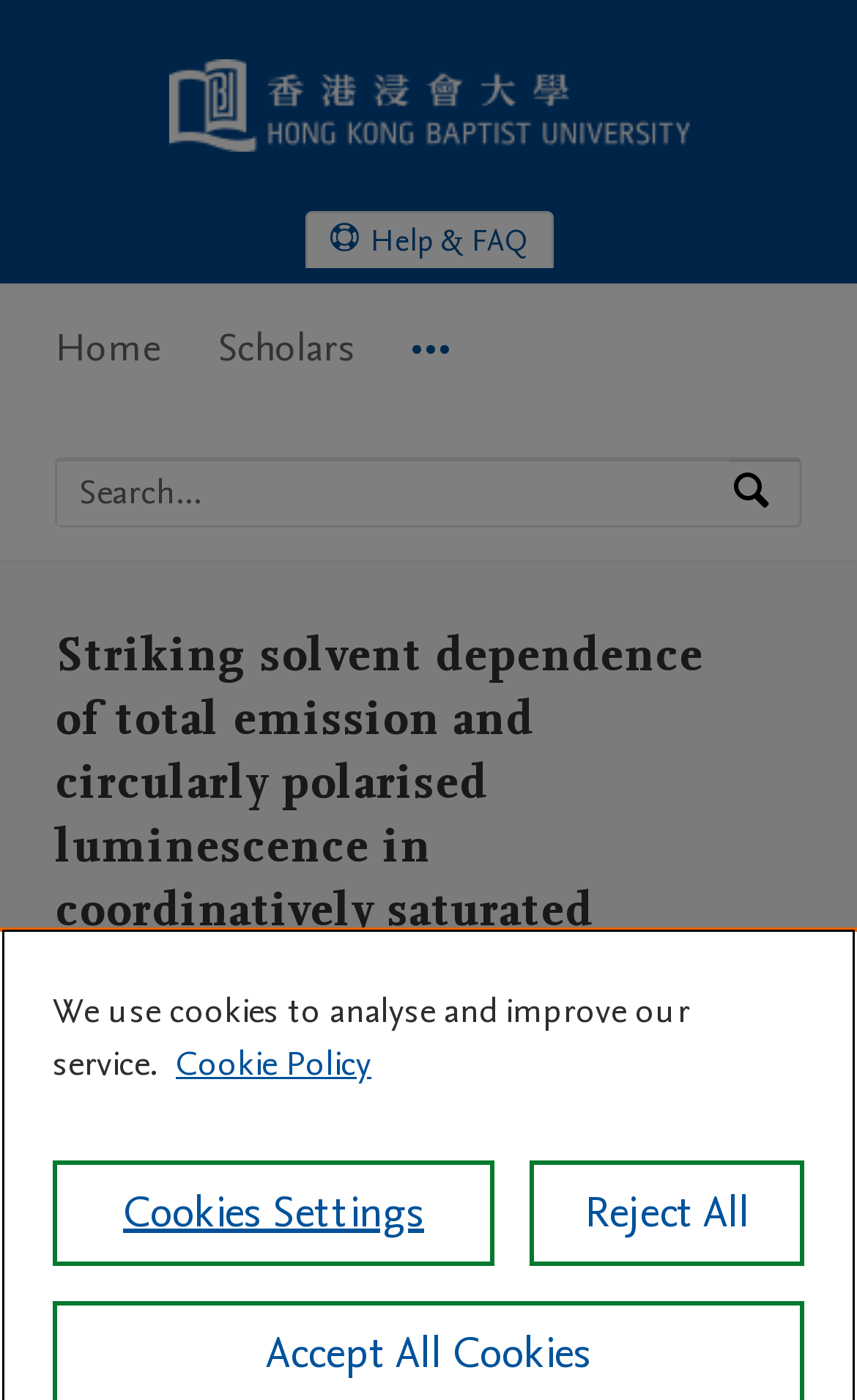How many menu items are in the main navigation?
Deliver a detailed and extensive answer to the question.

The main navigation is located at the top of the webpage, and it contains three menu items: 'Home', 'Scholars', and 'More navigation options'.